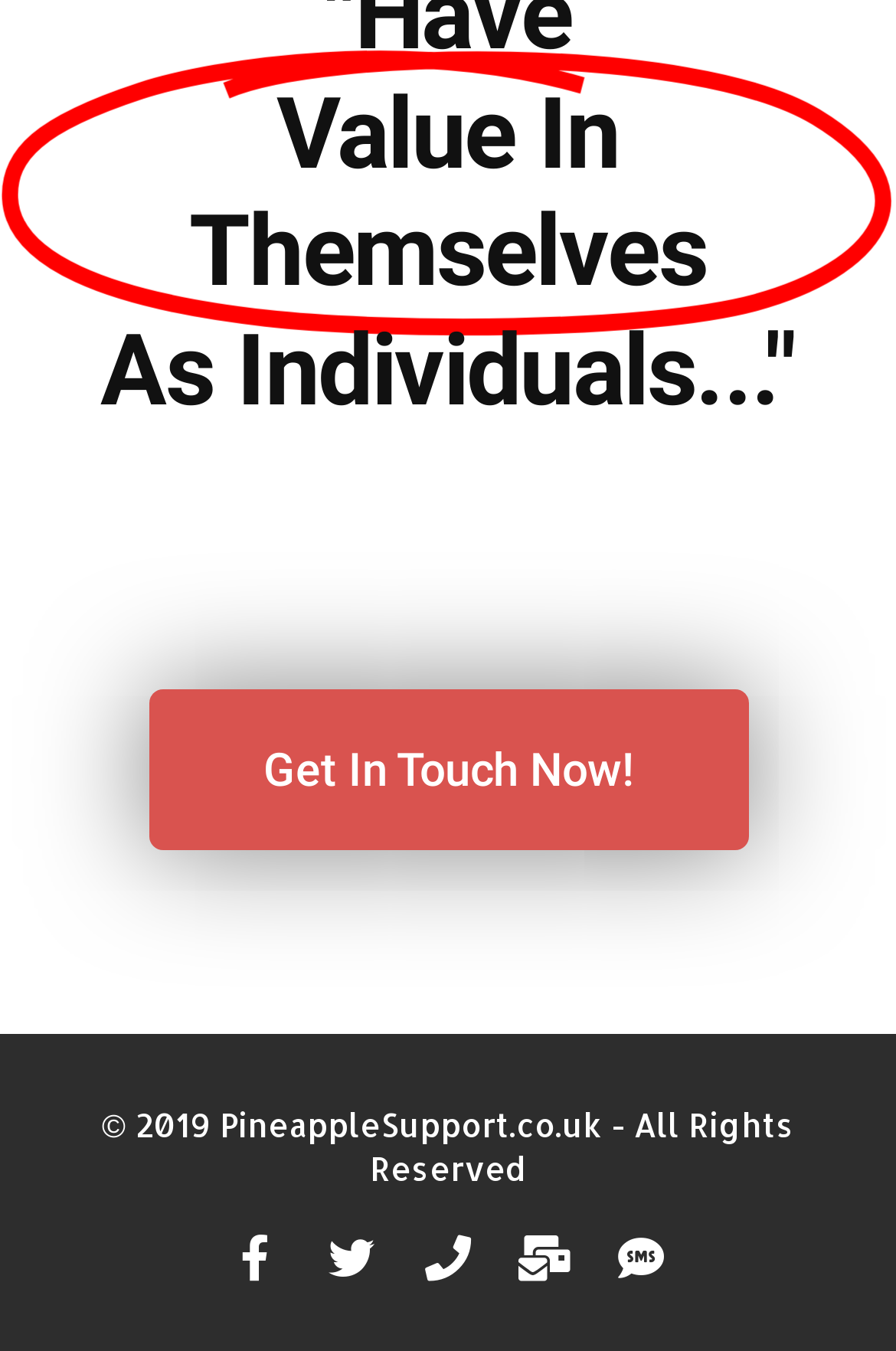How many social media links are at the bottom?
Please use the image to deliver a detailed and complete answer.

I counted the number of link elements at the bottom of the webpage, and there are five links: Facebook, Twitter, Phone, Mail-bulk, and Sms.